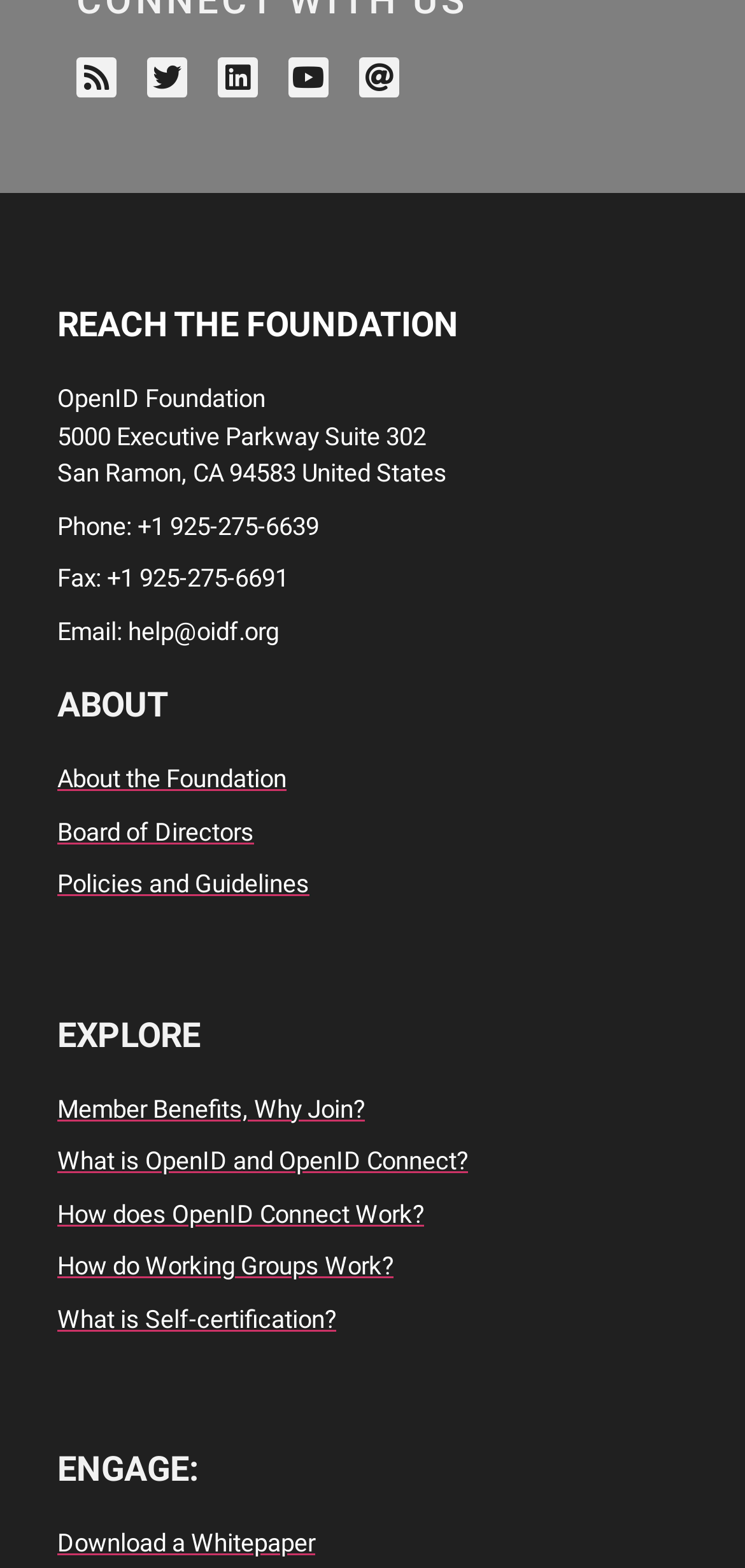Respond to the following question with a brief word or phrase:
How many social media links are available?

5